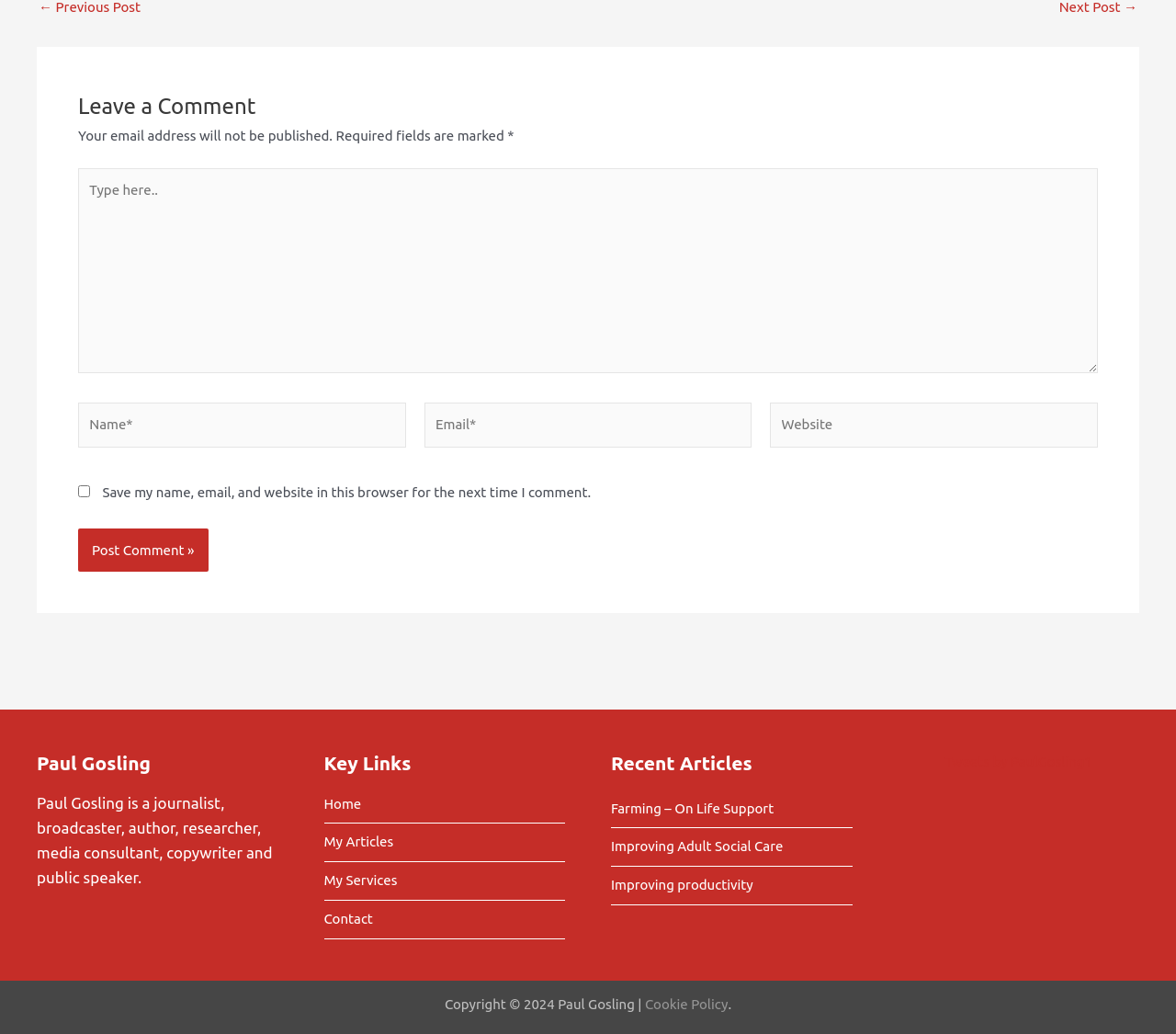Locate the UI element described by Electronics & Semiconductors and provide its bounding box coordinates. Use the format (top-left x, top-left y, bottom-right x, bottom-right y) with all values as floating point numbers between 0 and 1.

None